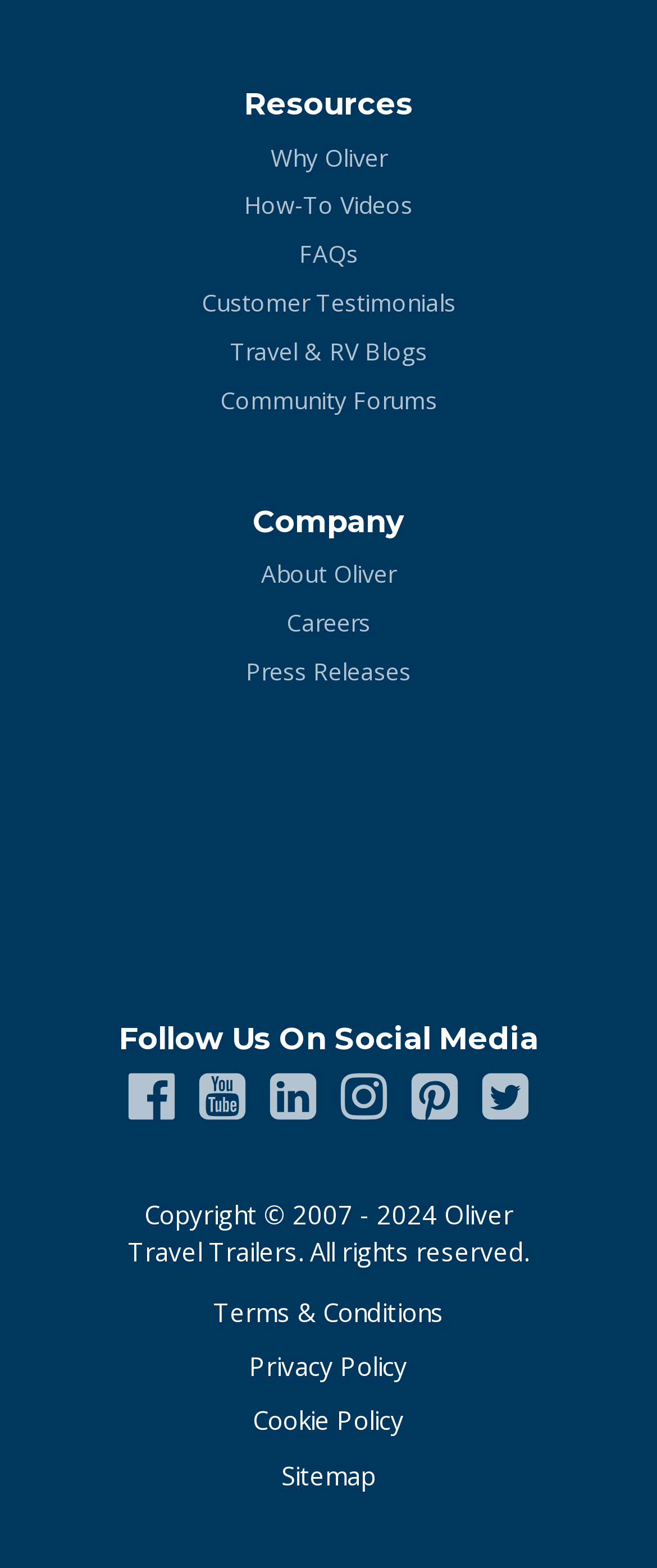Please identify the bounding box coordinates of the element I need to click to follow this instruction: "Follow Oliver on Facebook".

[0.177, 0.682, 0.285, 0.716]